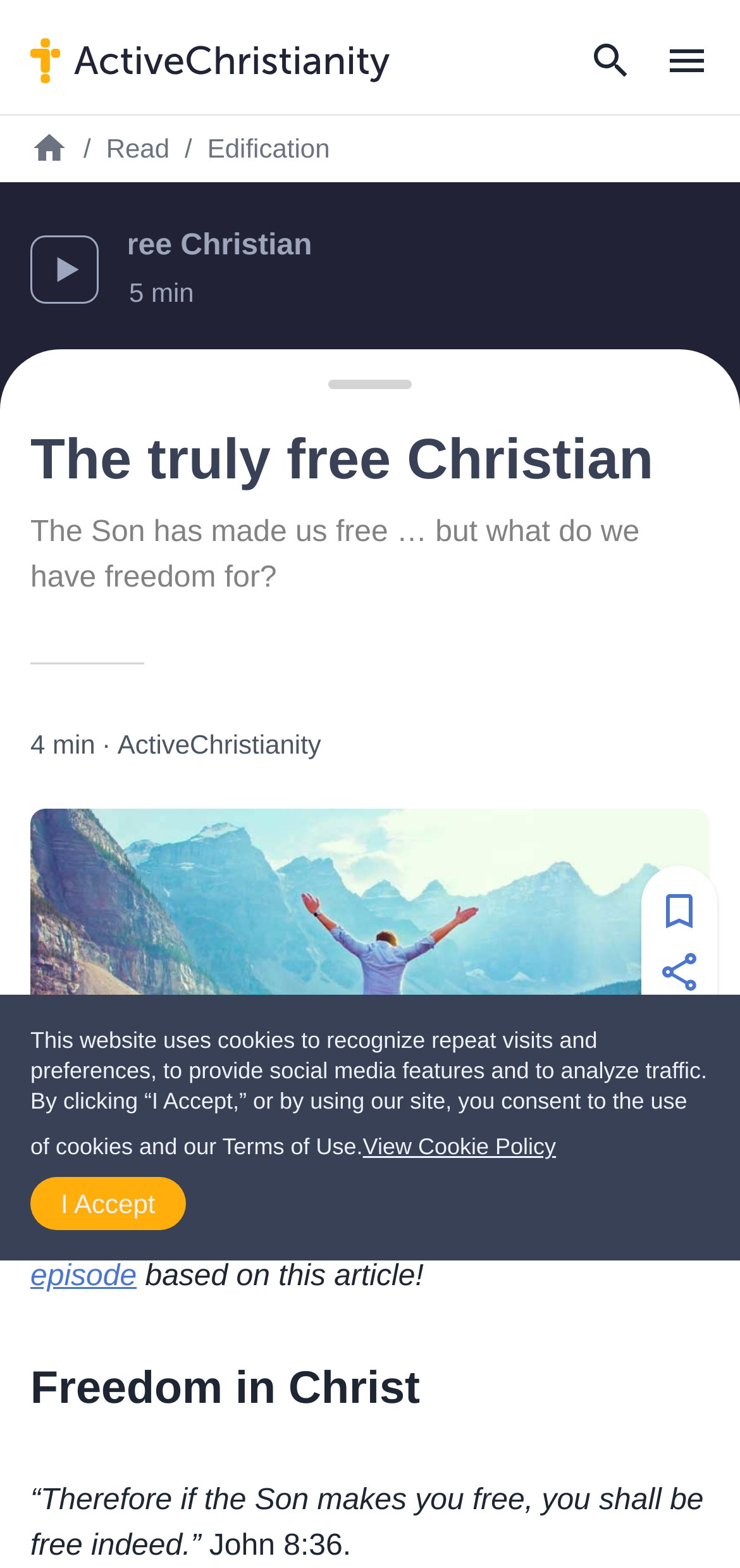From the given element description: "I Accept", find the bounding box for the UI element. Provide the coordinates as four float numbers between 0 and 1, in the order [left, top, right, bottom].

[0.041, 0.751, 0.251, 0.785]